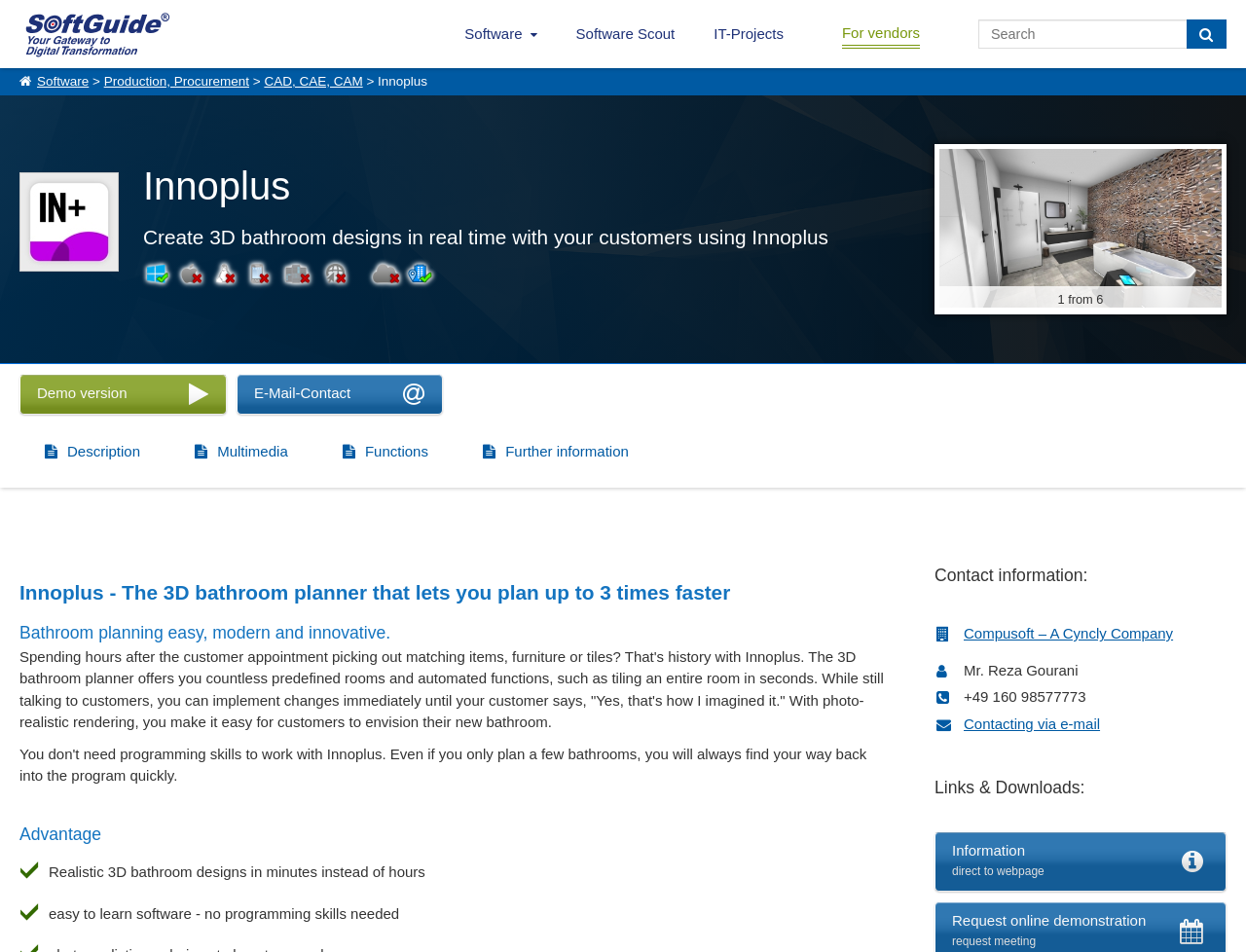What is the purpose of the 'Search' textbox? Examine the screenshot and reply using just one word or a brief phrase.

To search for something